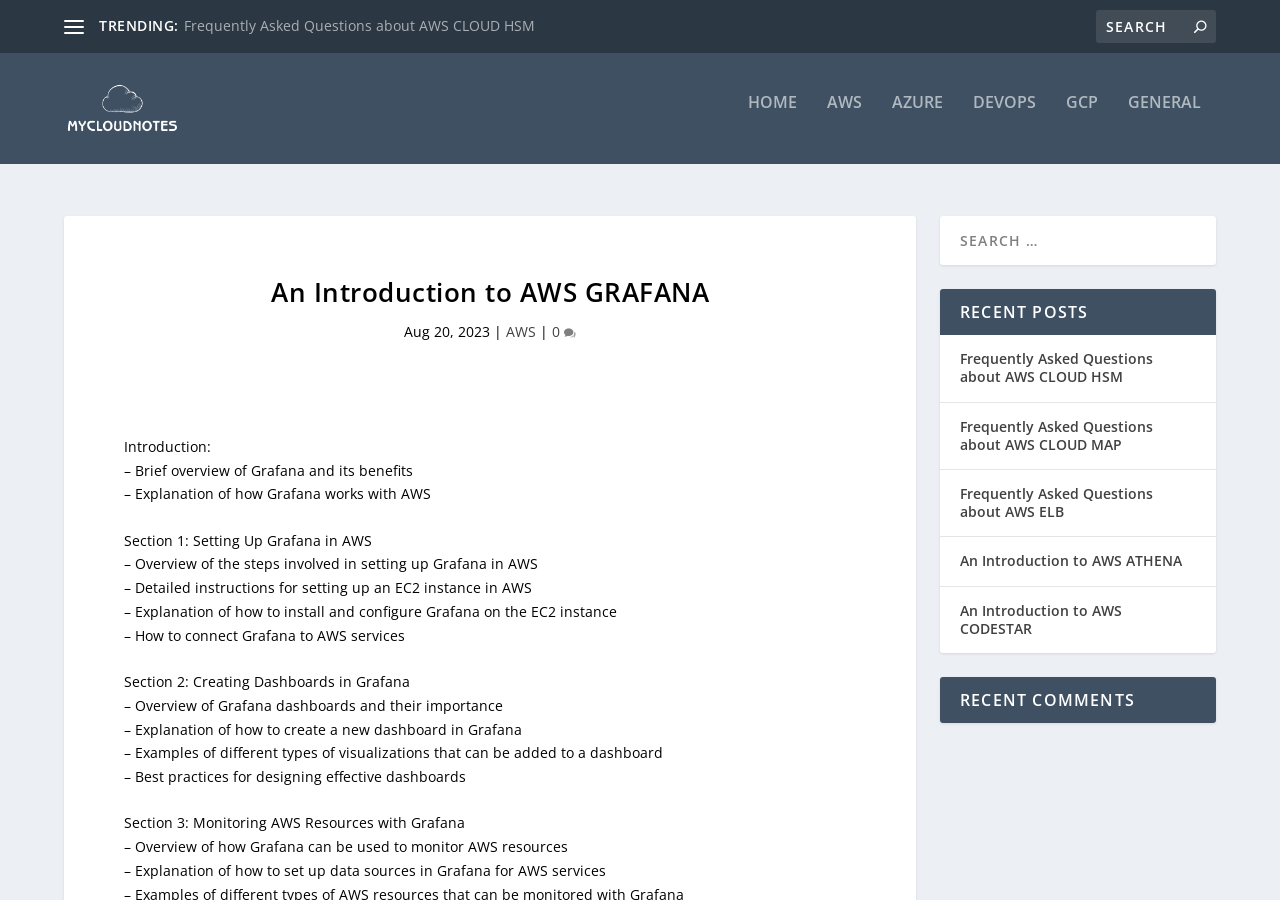Pinpoint the bounding box coordinates of the clickable element needed to complete the instruction: "Read an introduction to AWS GRAFANA". The coordinates should be provided as four float numbers between 0 and 1: [left, top, right, bottom].

[0.097, 0.292, 0.669, 0.341]